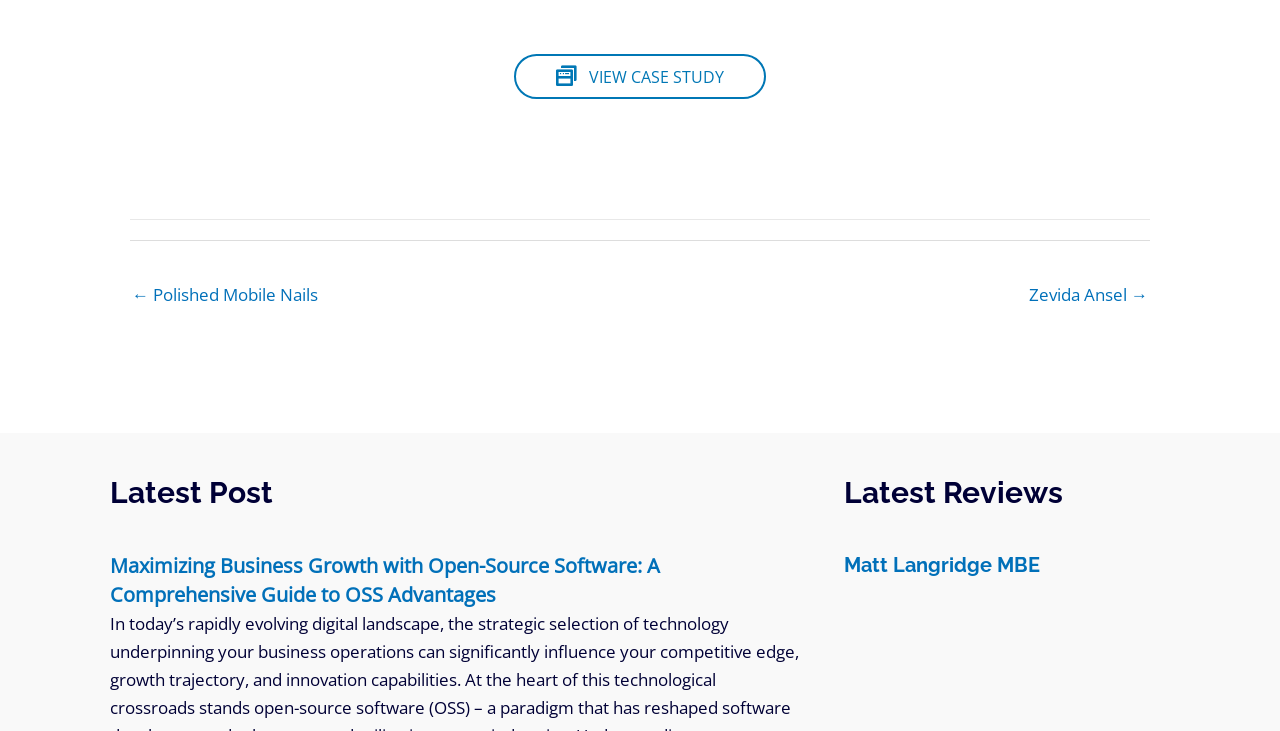What type of content is listed under 'Latest Post'?
Based on the image, answer the question with as much detail as possible.

The 'Latest Post' section contains a link to a blog post titled 'Maximizing Business Growth with Open-Source Software: A Comprehensive Guide to OSS Advantages', indicating that this section lists blog posts or articles.